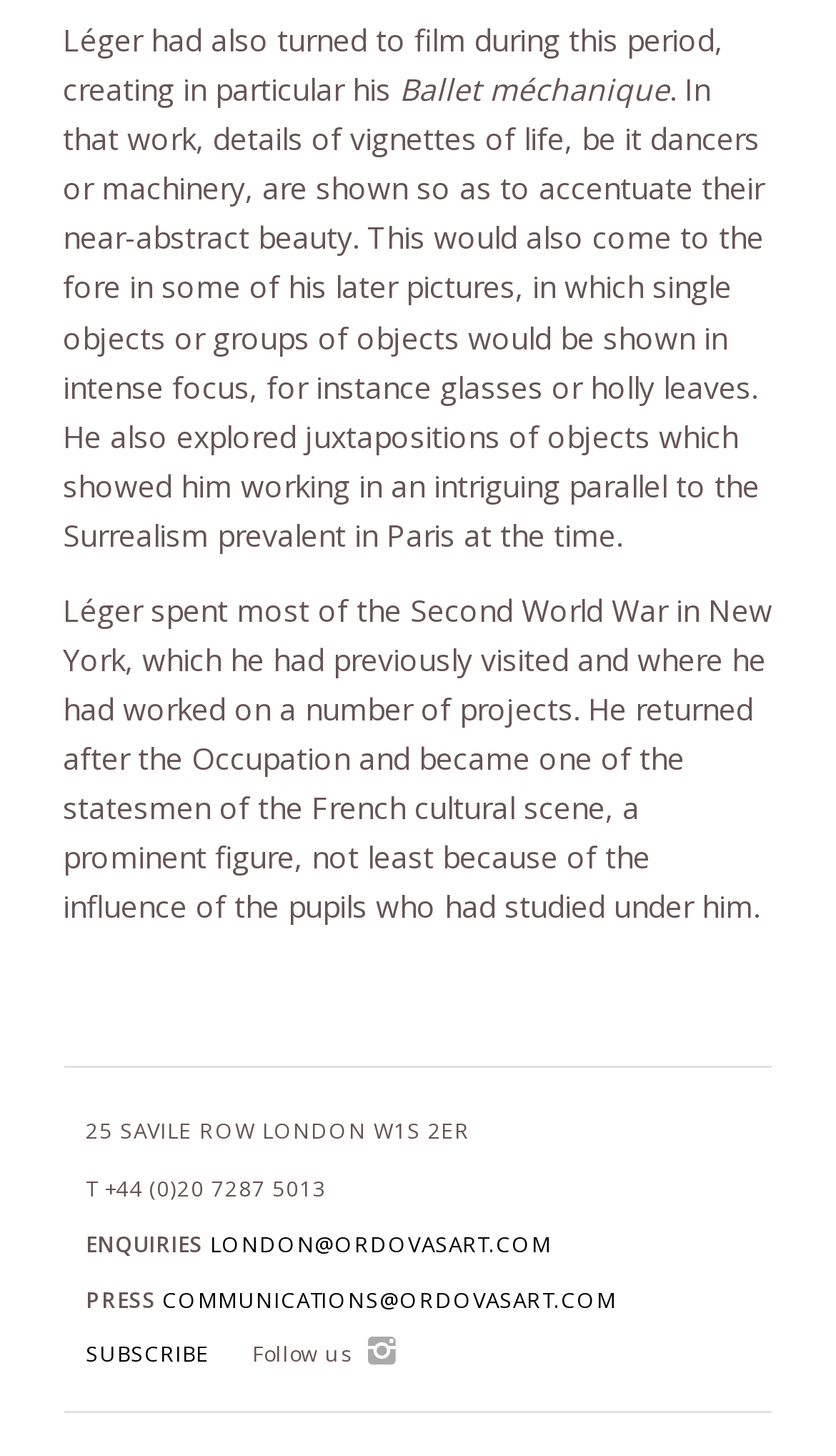Observe the image and answer the following question in detail: What is the phone number of the art gallery?

The phone number is mentioned at the bottom of the webpage as 'T +44 (0)20 7287 5013'.